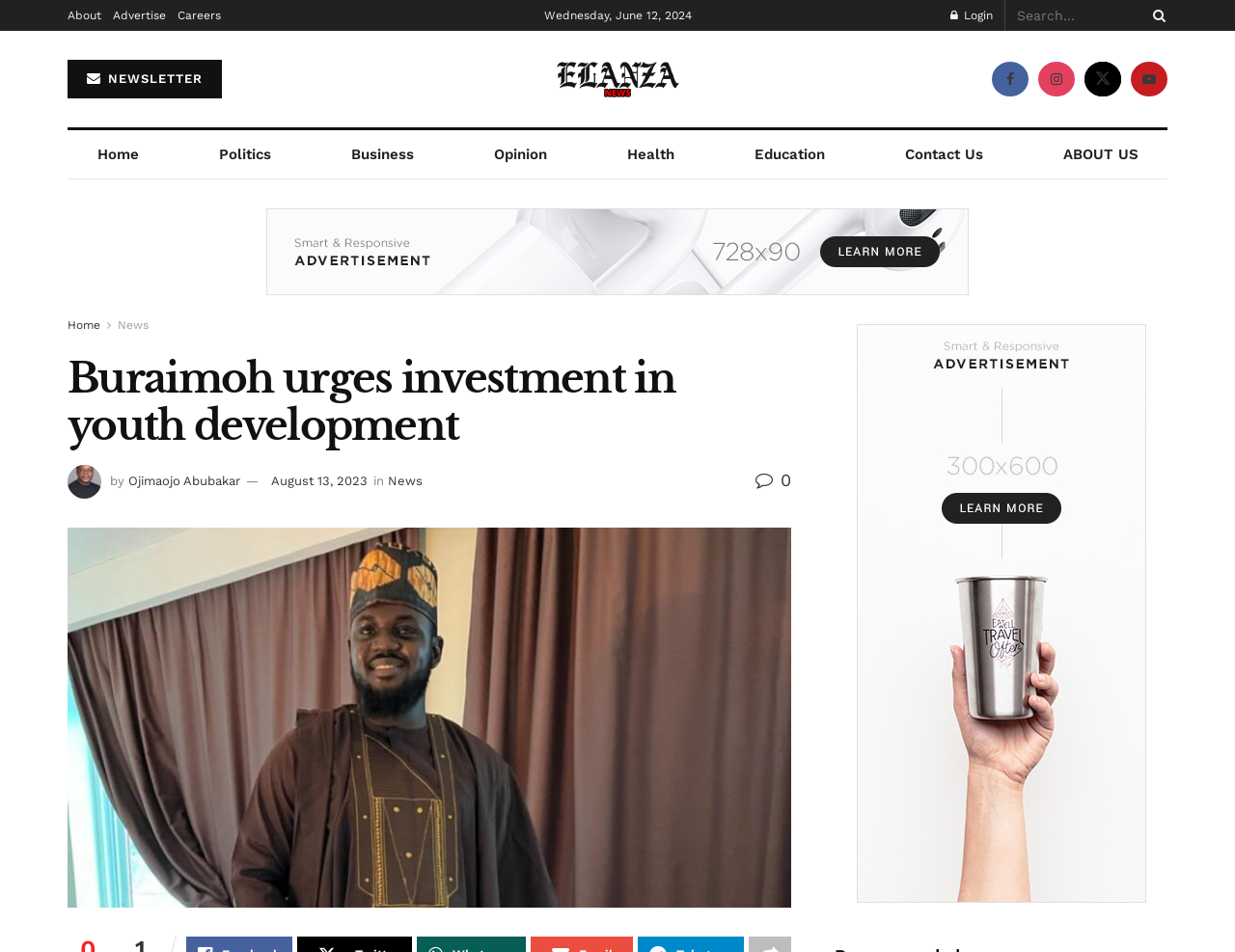Indicate the bounding box coordinates of the clickable region to achieve the following instruction: "Click on About."

[0.055, 0.0, 0.082, 0.032]